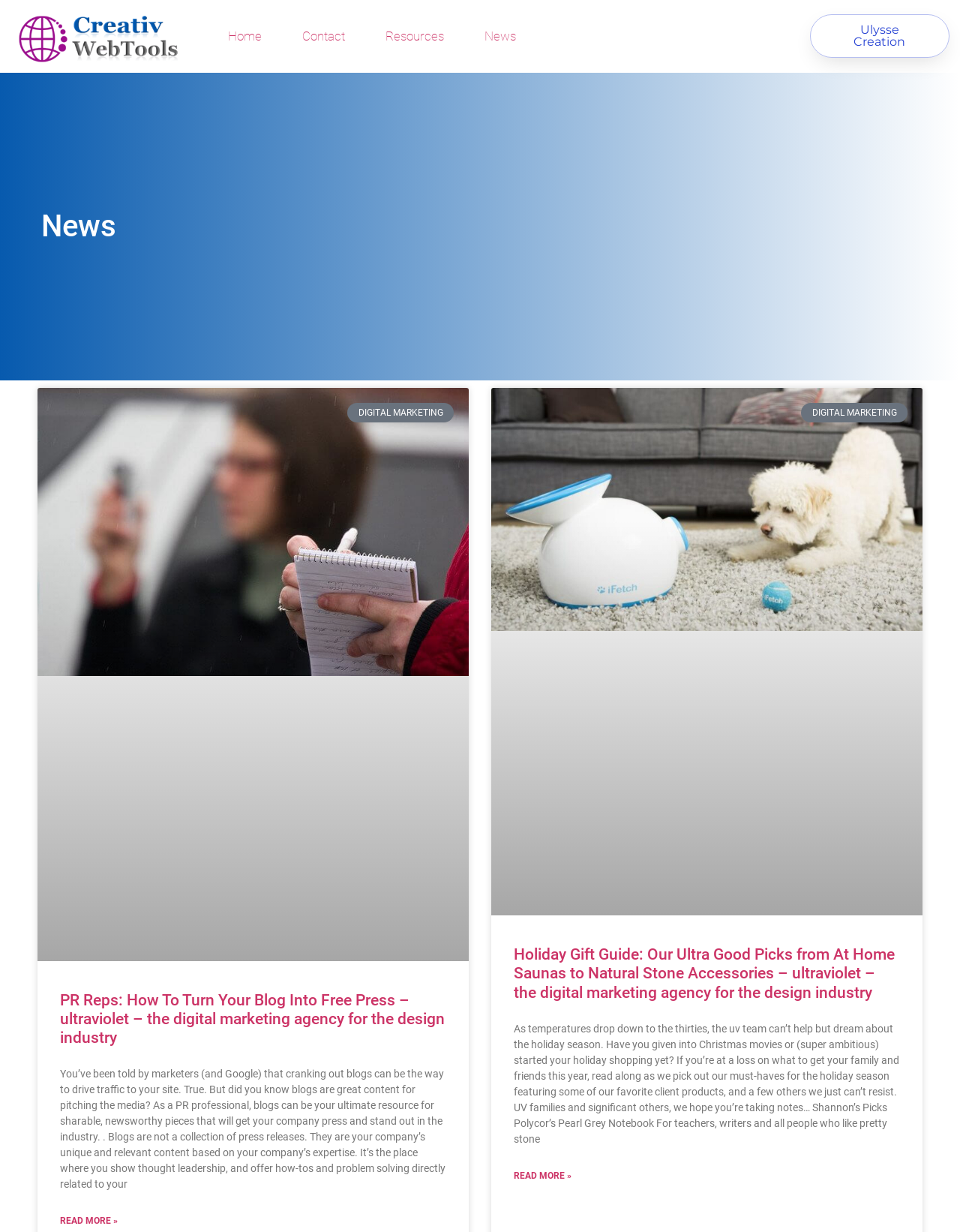Can you provide the bounding box coordinates for the element that should be clicked to implement the instruction: "View Holiday Gift Guide: Our Ultra Good Picks from At Home Saunas to Natural Stone Accessories"?

[0.535, 0.949, 0.595, 0.96]